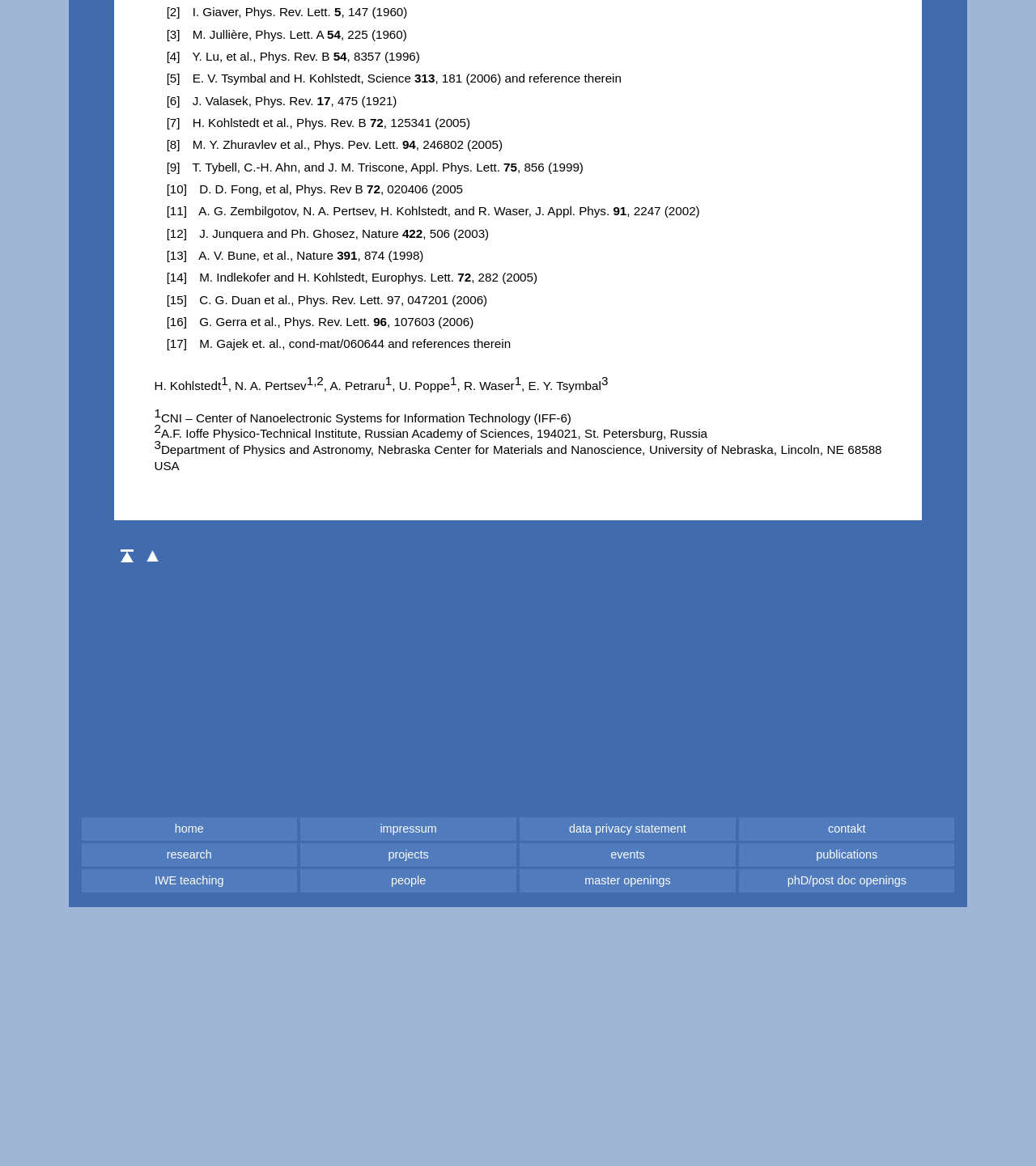What is the purpose of the 'Seitenanfang' link?
Please respond to the question with a detailed and well-explained answer.

I analyzed the links at the bottom of the webpage and found the 'Seitenanfang' link, which is German for 'top of the page'. Its purpose is to allow users to quickly navigate to the top of the webpage.